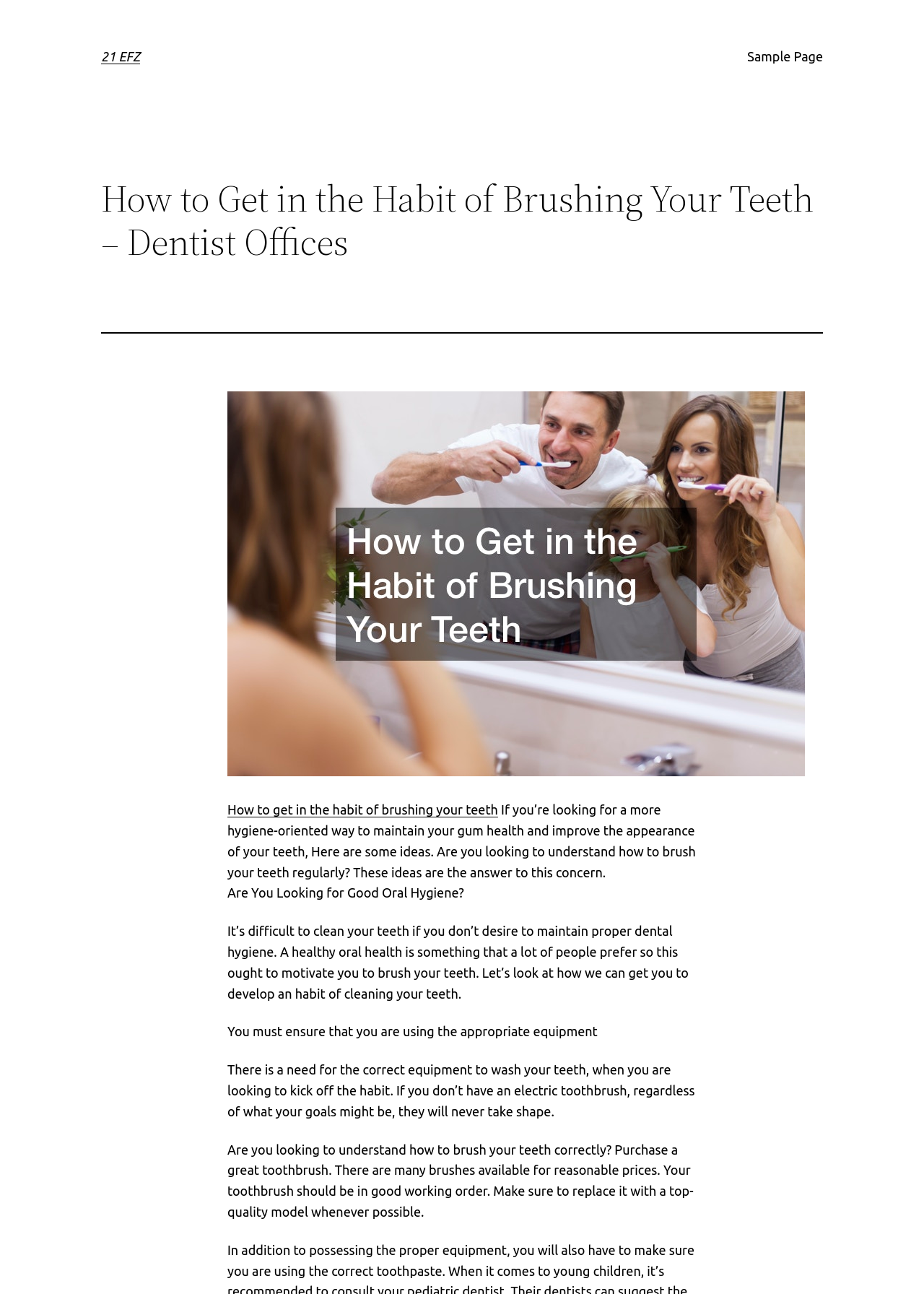What is recommended for good oral hygiene?
Make sure to answer the question with a detailed and comprehensive explanation.

According to the webpage, using the correct equipment is necessary for good oral hygiene, and an electric toothbrush is specifically mentioned as a recommended tool for developing a habit of cleaning teeth.